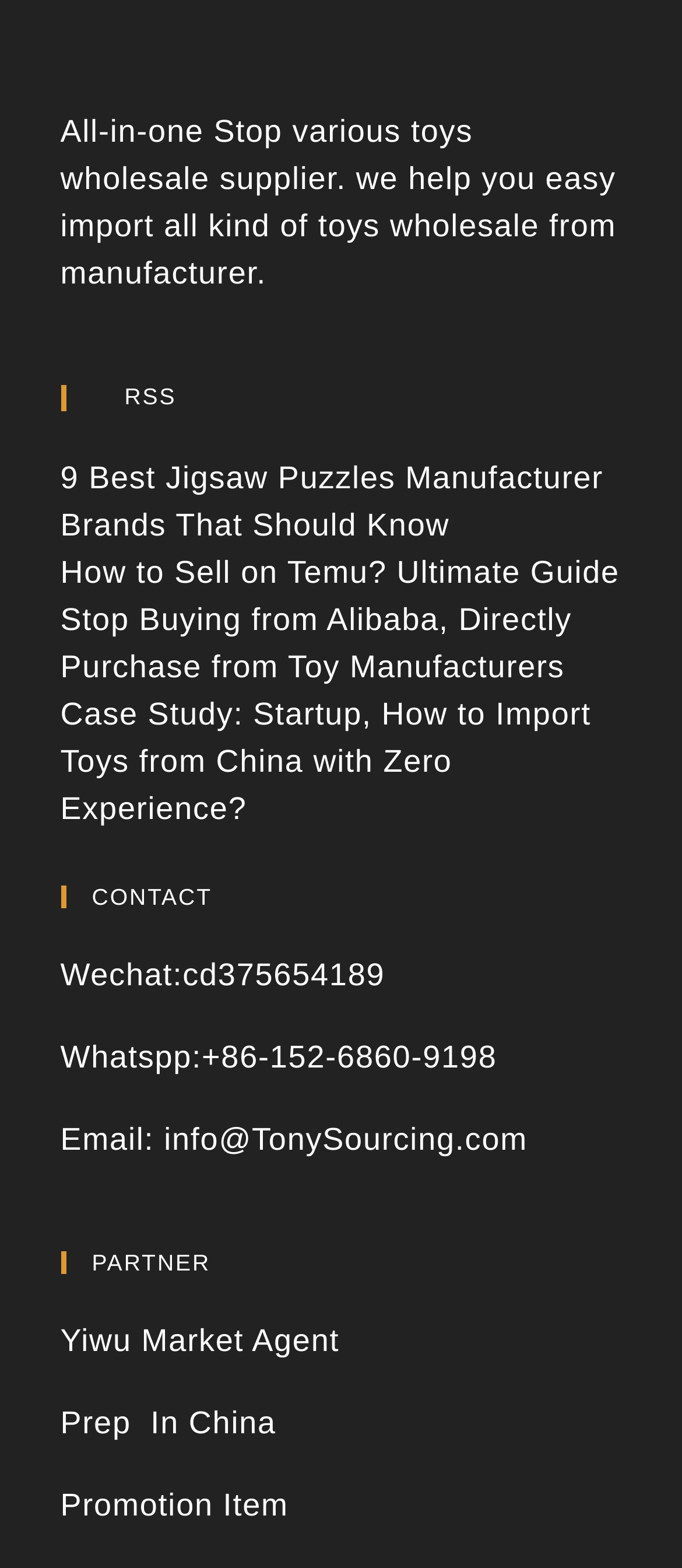Locate the bounding box coordinates of the clickable area needed to fulfill the instruction: "Contact the supplier through Wechat".

[0.088, 0.61, 0.564, 0.632]